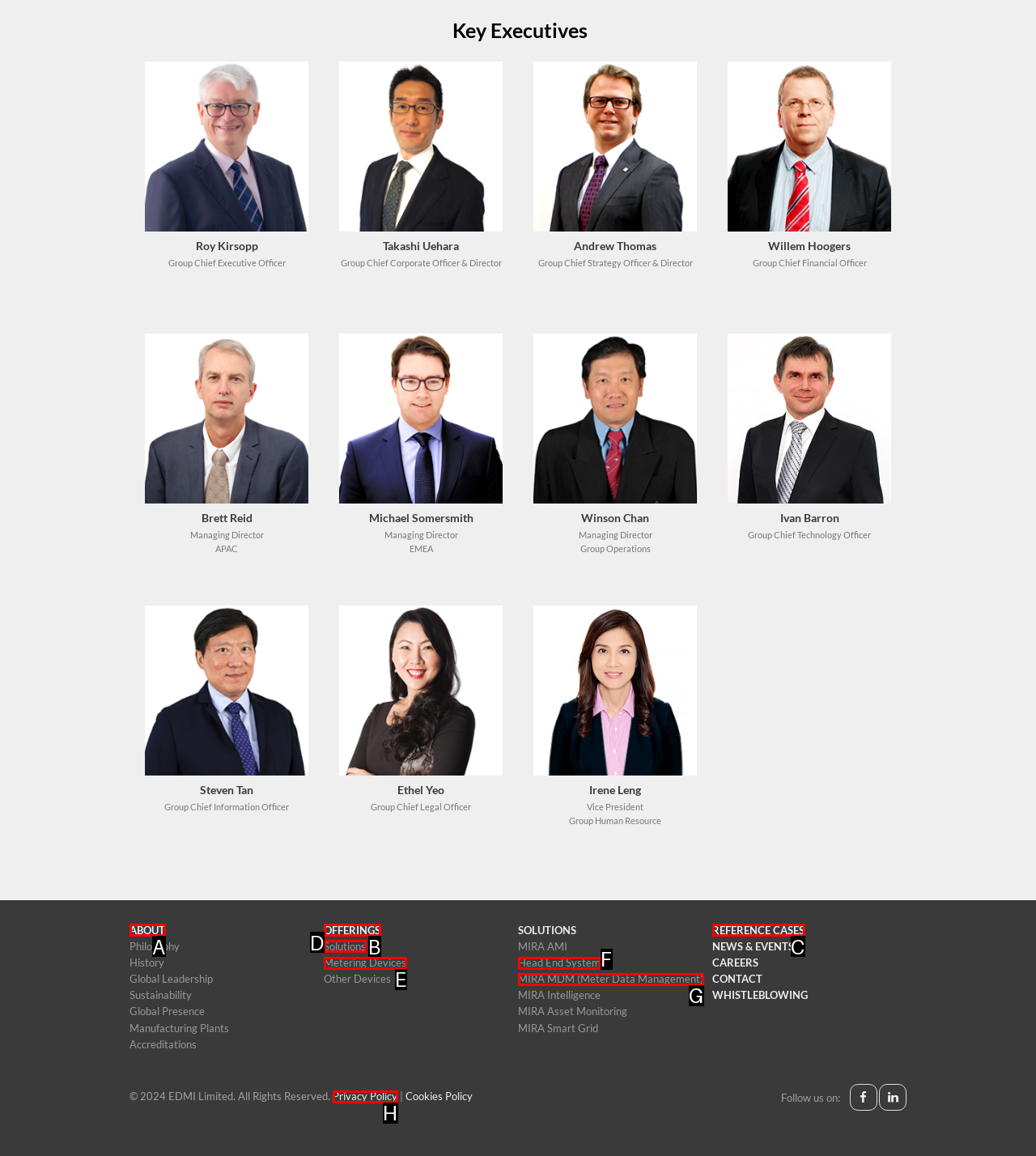Determine which HTML element corresponds to the description: South Dakota News. Provide the letter of the correct option.

None